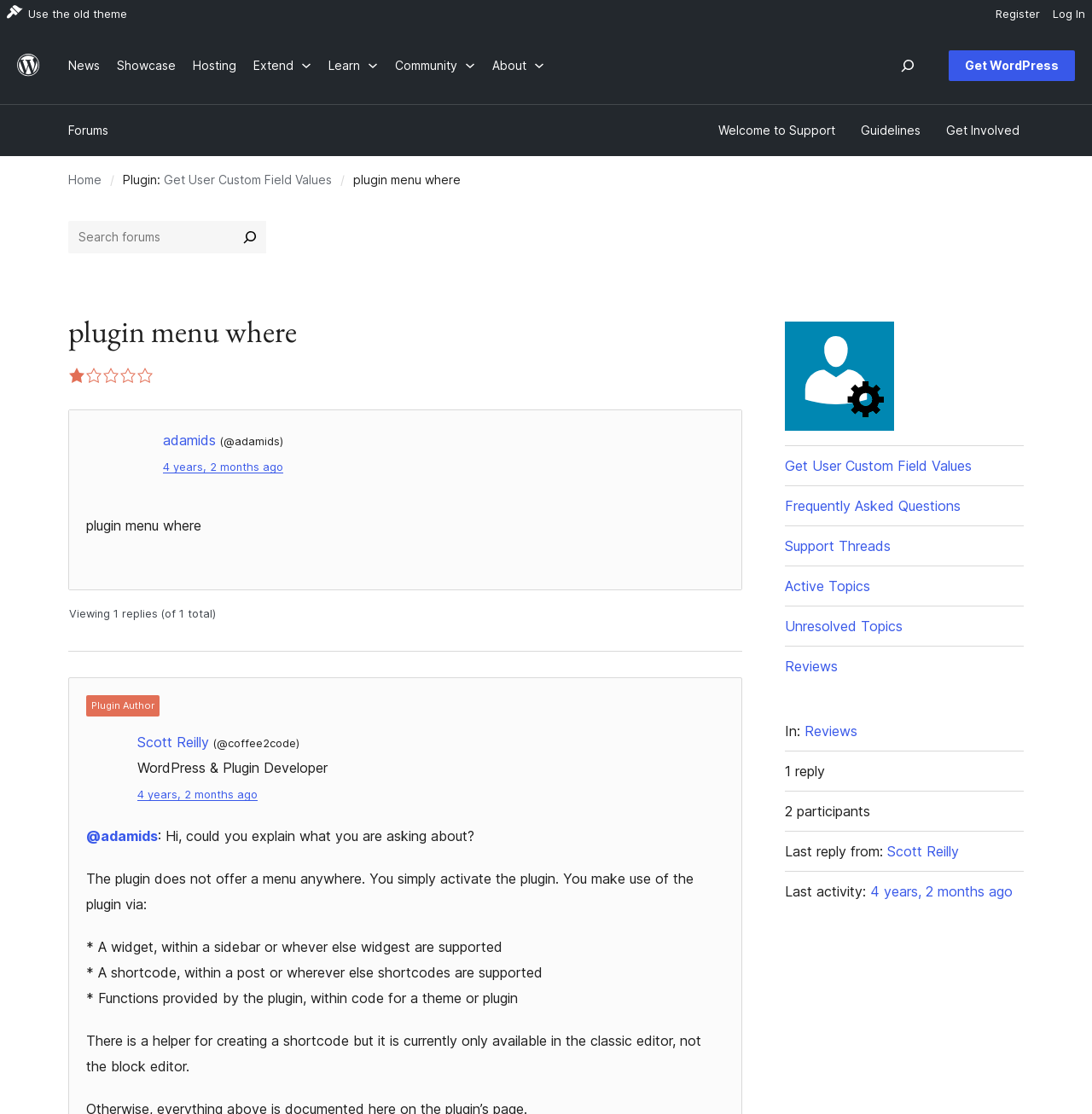Please provide the bounding box coordinates in the format (top-left x, top-left y, bottom-right x, bottom-right y). Remember, all values are floating point numbers between 0 and 1. What is the bounding box coordinate of the region described as: Frequently Asked Questions

[0.719, 0.447, 0.88, 0.462]